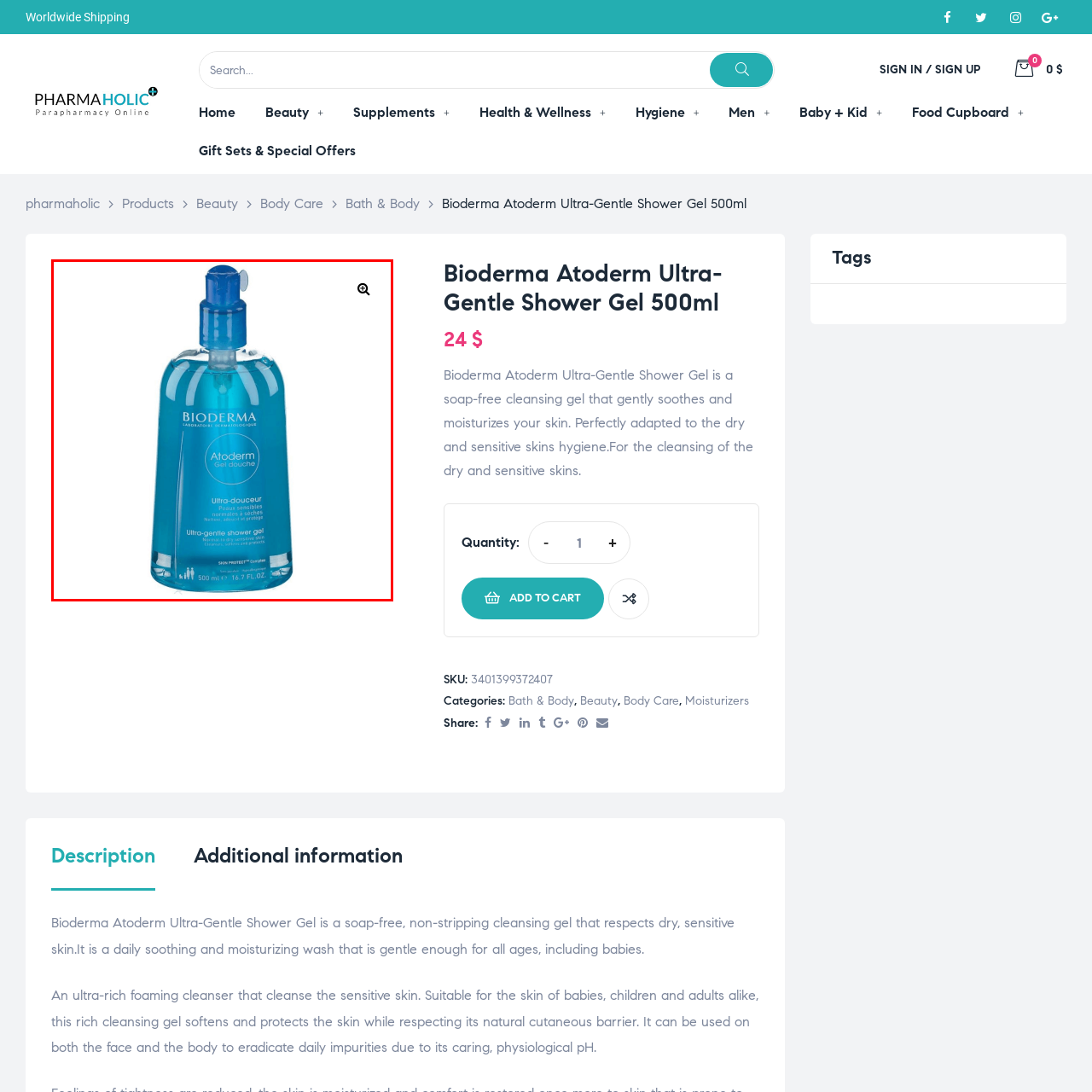Observe the highlighted image and answer the following: Is the shower gel suitable for babies?

Yes